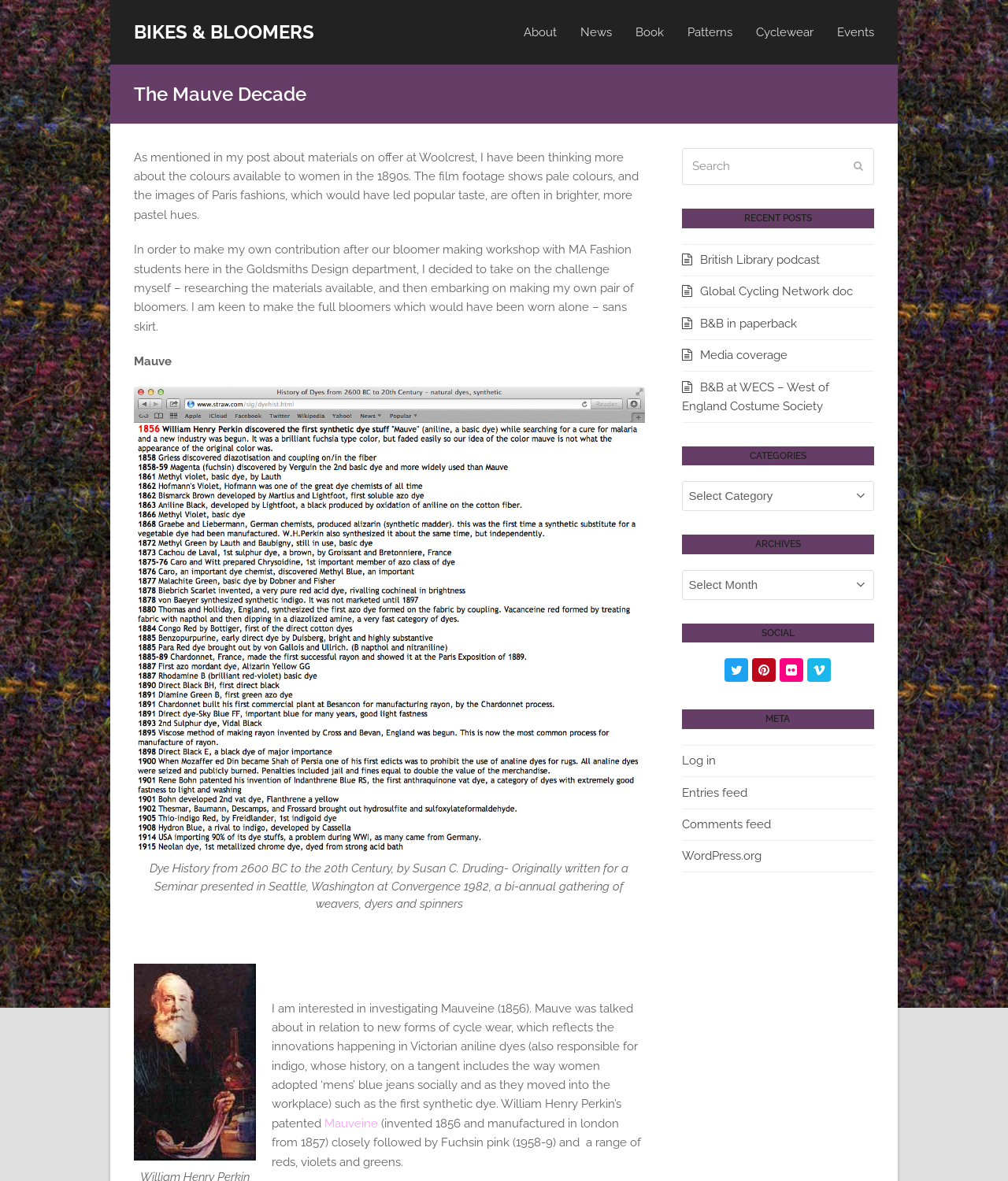Locate the UI element that matches the description BIKES & BLOOMERS in the webpage screenshot. Return the bounding box coordinates in the format (top-left x, top-left y, bottom-right x, bottom-right y), with values ranging from 0 to 1.

[0.133, 0.017, 0.312, 0.037]